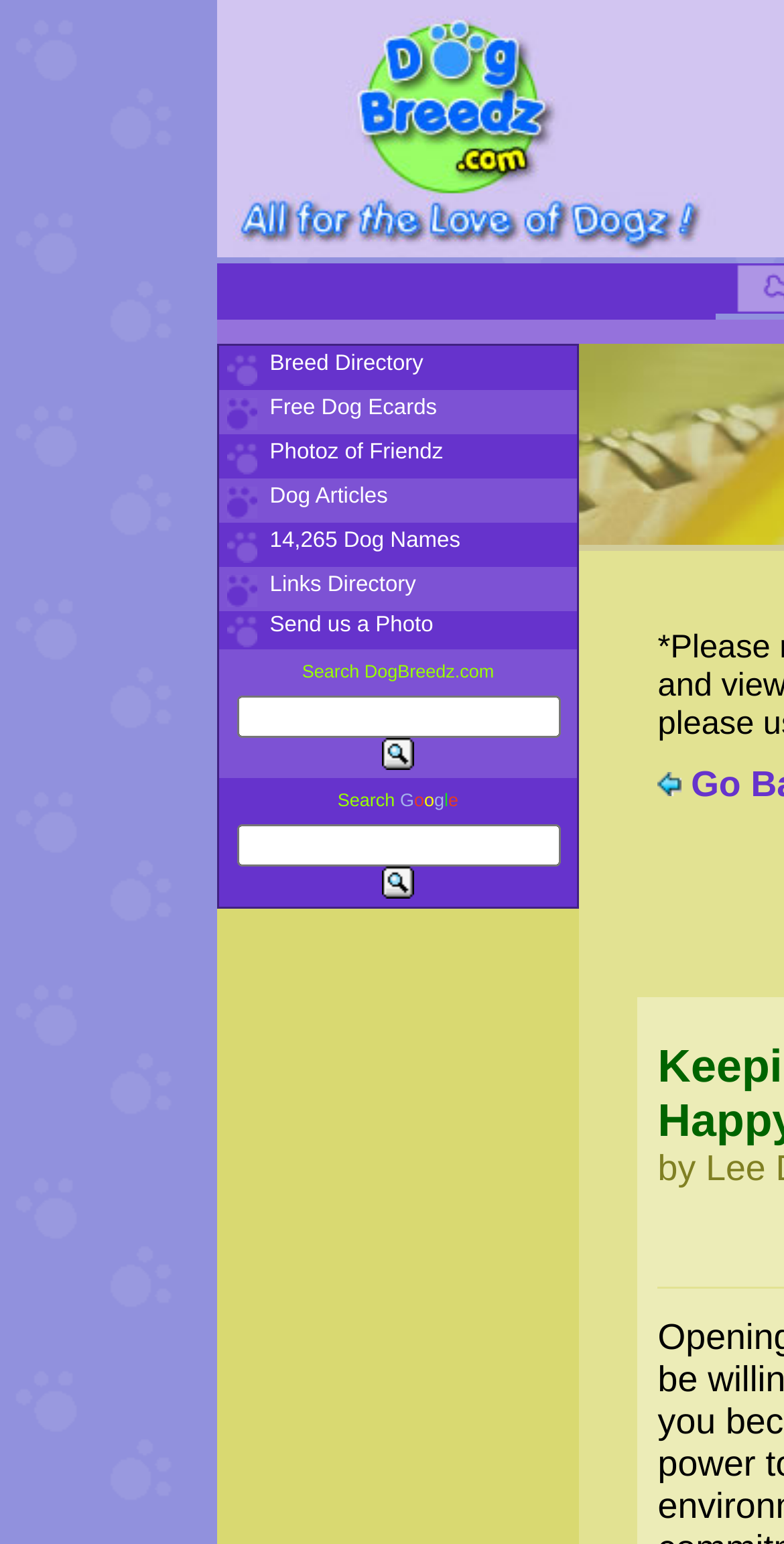Identify the bounding box coordinates of the clickable region necessary to fulfill the following instruction: "Search DogBreedz.com". The bounding box coordinates should be four float numbers between 0 and 1, i.e., [left, top, right, bottom].

[0.279, 0.421, 0.736, 0.449]